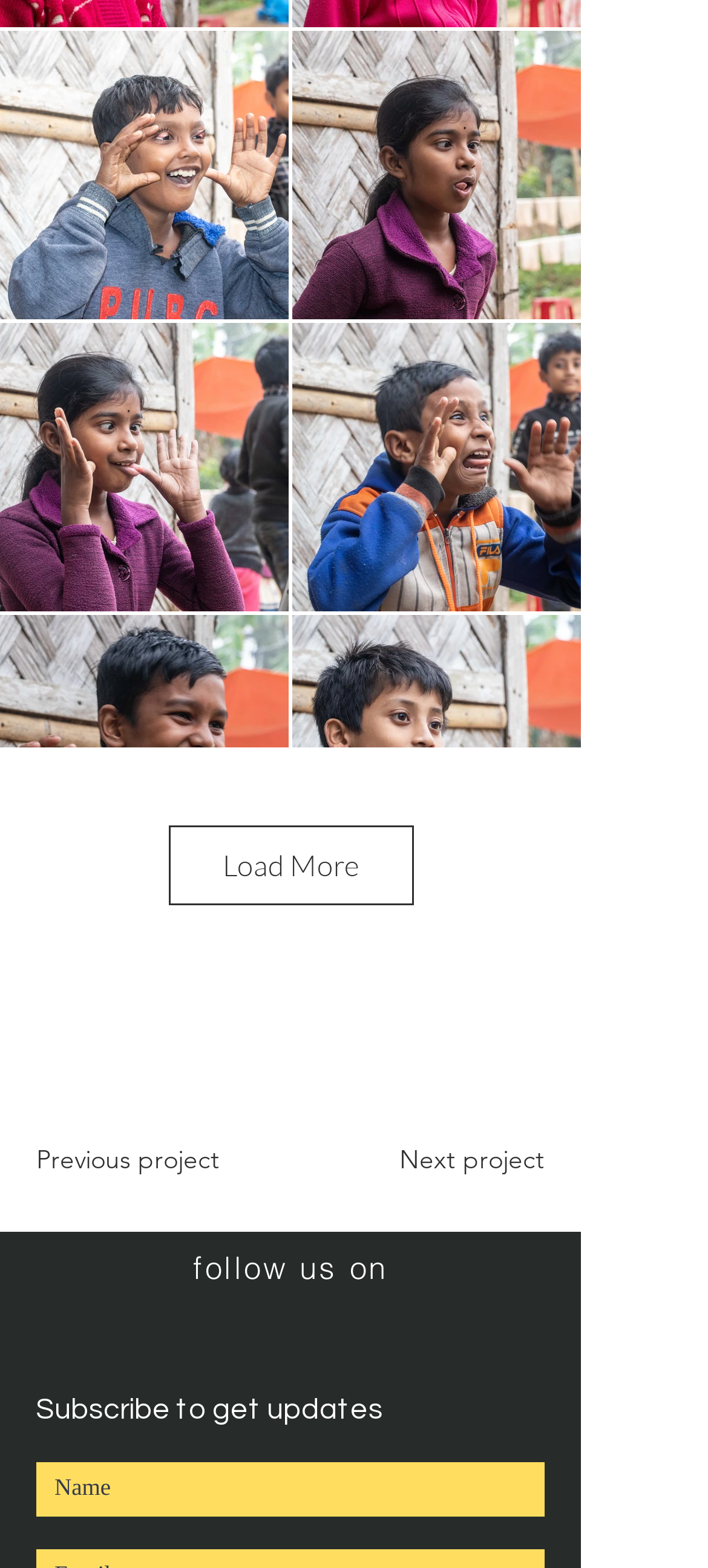How many image buttons are on the page?
Give a single word or phrase as your answer by examining the image.

10